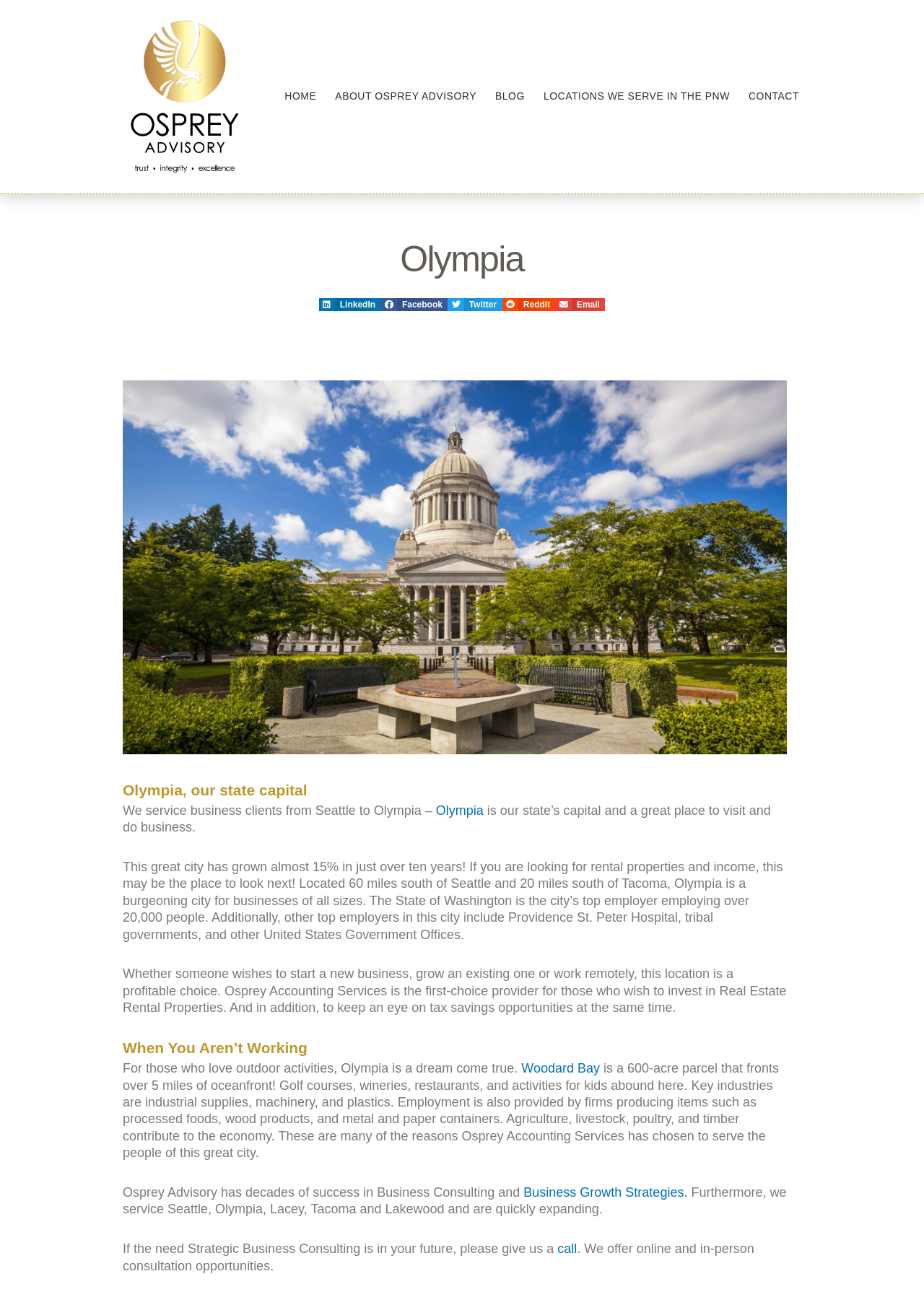What is the capital of Washington state?
Can you offer a detailed and complete answer to this question?

I found the answer by reading the text on the webpage, which mentions 'Olympia, our state capital'.